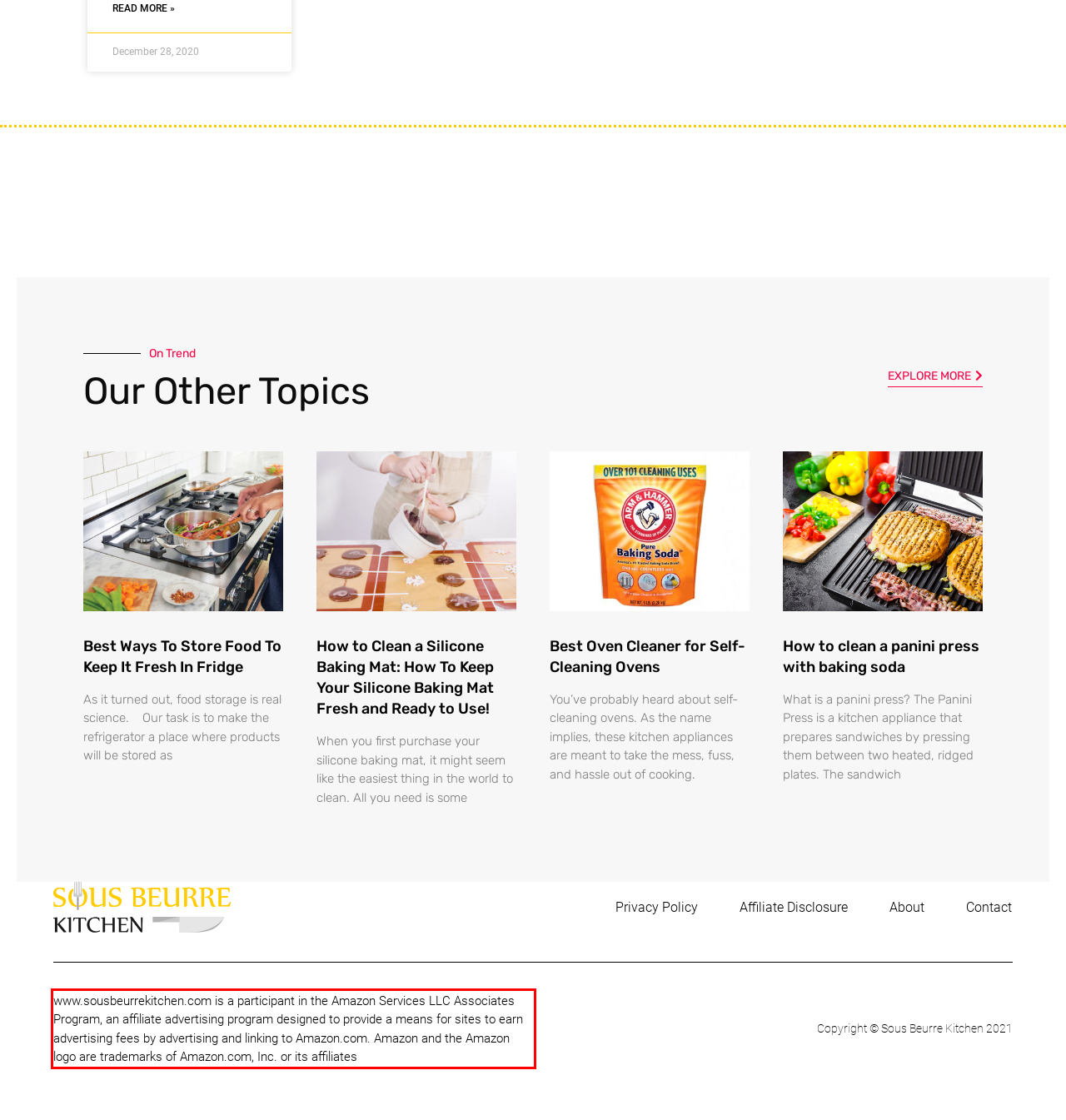Observe the screenshot of the webpage that includes a red rectangle bounding box. Conduct OCR on the content inside this red bounding box and generate the text.

www.sousbeurrekitchen.com is a participant in the Amazon Services LLC Associates Program, an affiliate advertising program designed to provide a means for sites to earn advertising fees by advertising and linking to Amazon.com. Amazon and the Amazon logo are trademarks of Amazon.com, Inc. or its affiliates